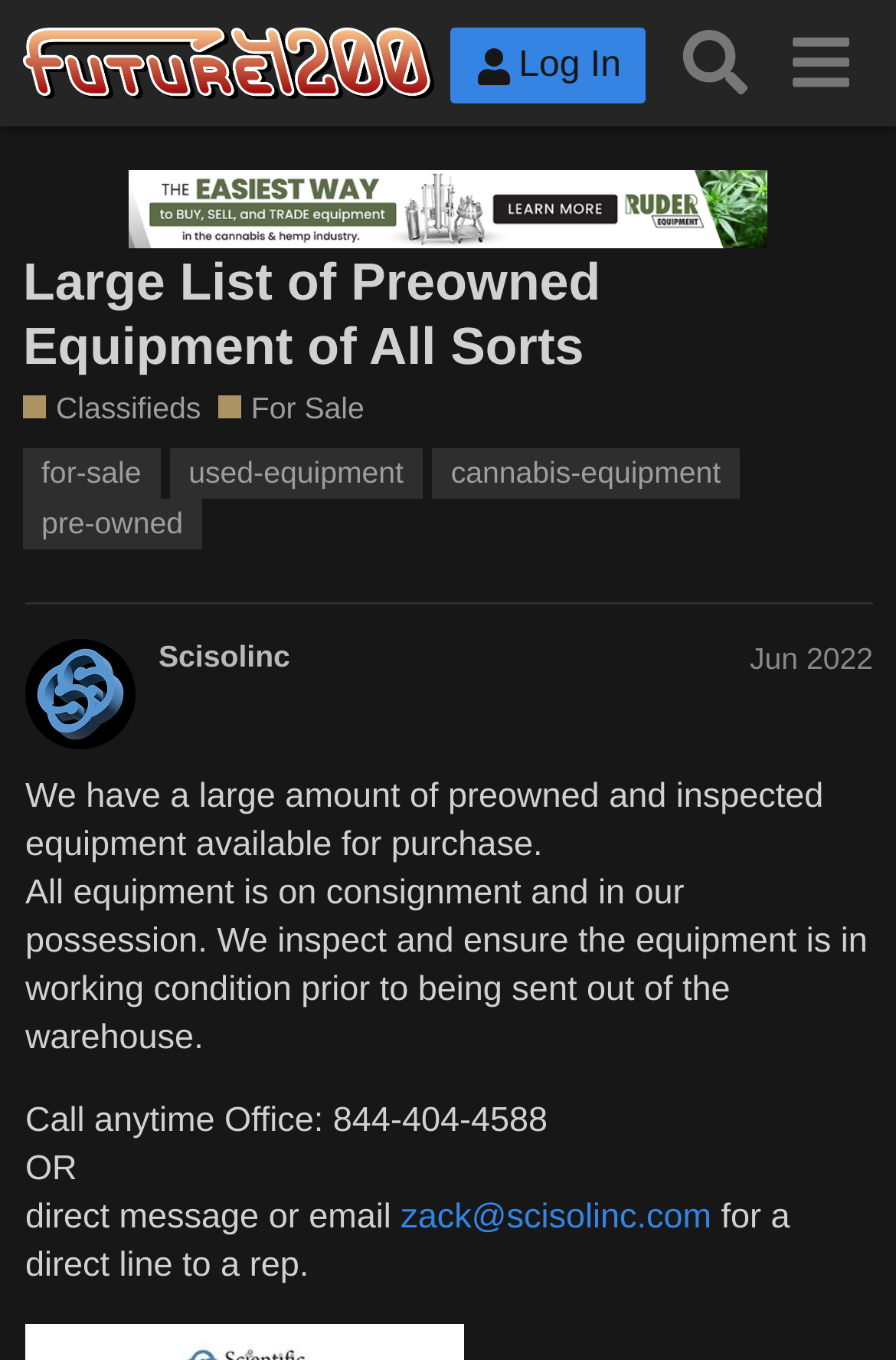Can you provide the bounding box coordinates for the element that should be clicked to implement the instruction: "Search for equipment"?

[0.741, 0.008, 0.857, 0.085]